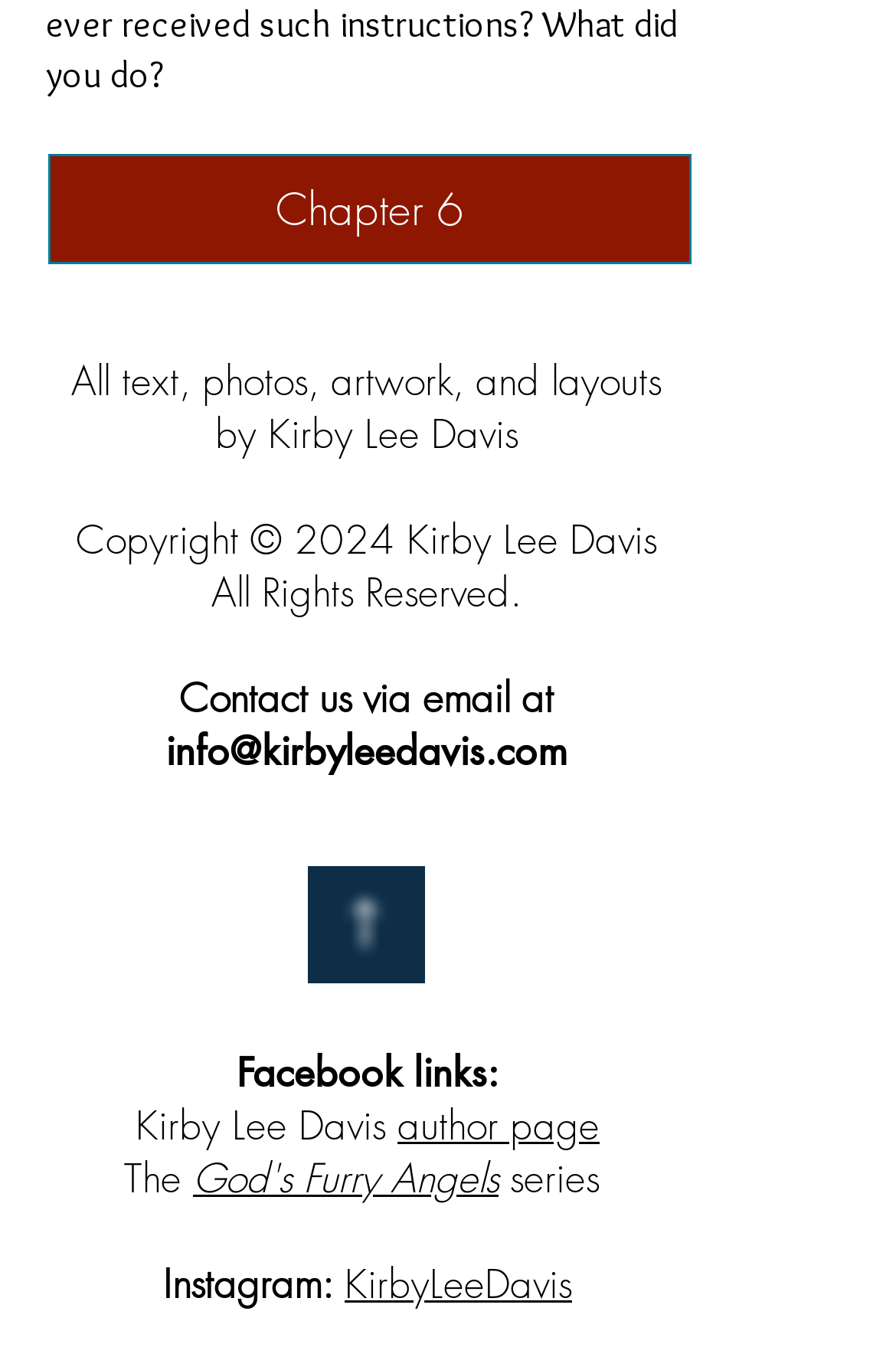Who is the copyright owner?
Answer the question with as much detail as you can, using the image as a reference.

The copyright owner is mentioned in the StaticText element with the text 'Copyright © 2024 Kirby Lee Davis', which indicates that the copyright owner is Kirby Lee Davis.